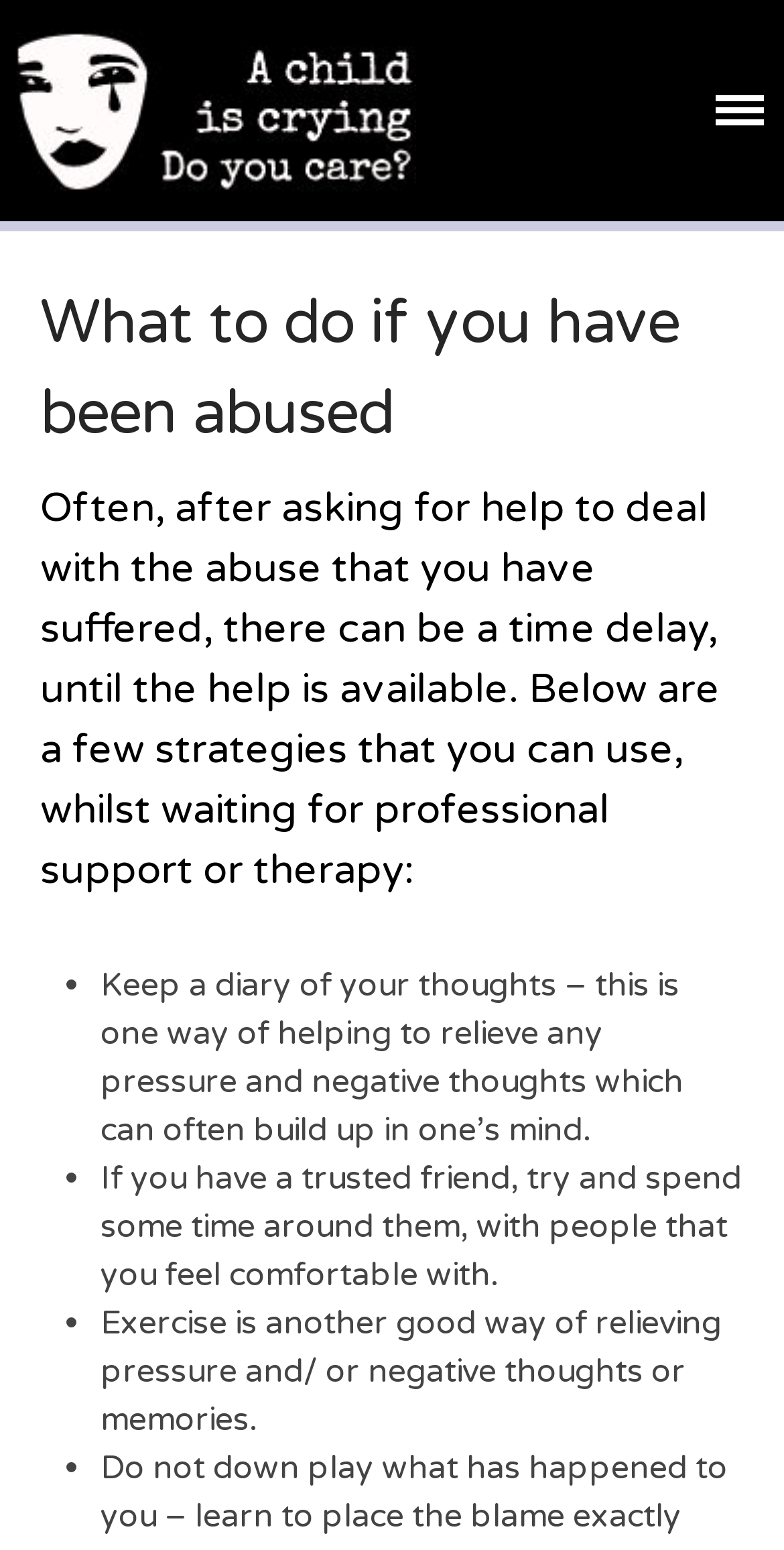Pinpoint the bounding box coordinates of the clickable area needed to execute the instruction: "Click the 'Statistics' link". The coordinates should be specified as four float numbers between 0 and 1, i.e., [left, top, right, bottom].

[0.473, 0.576, 0.936, 0.613]